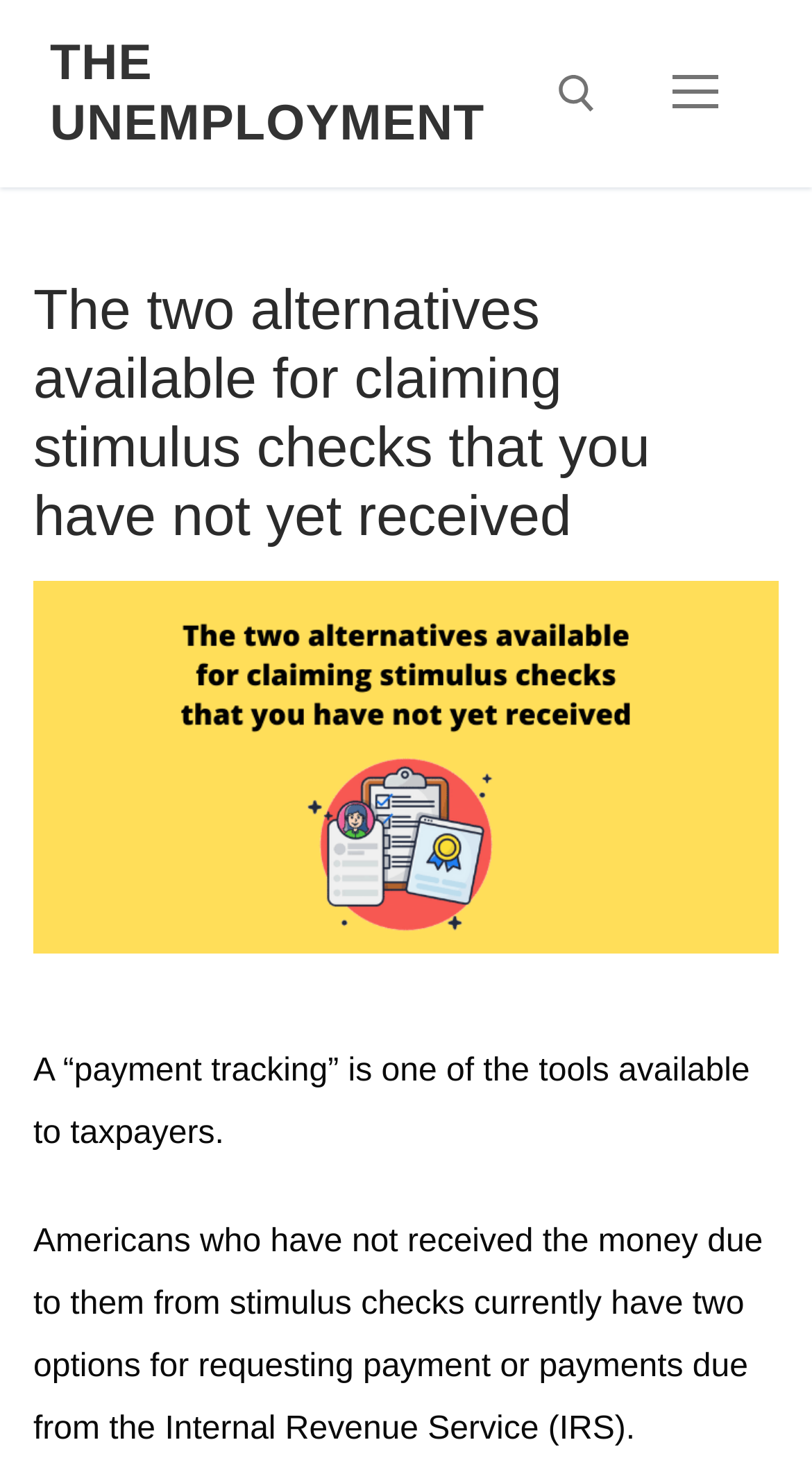What is the topic of the webpage?
Look at the screenshot and provide an in-depth answer.

The webpage discusses the options available to Americans who have not received the money due to them from stimulus checks, indicating that the topic of the webpage is stimulus checks.